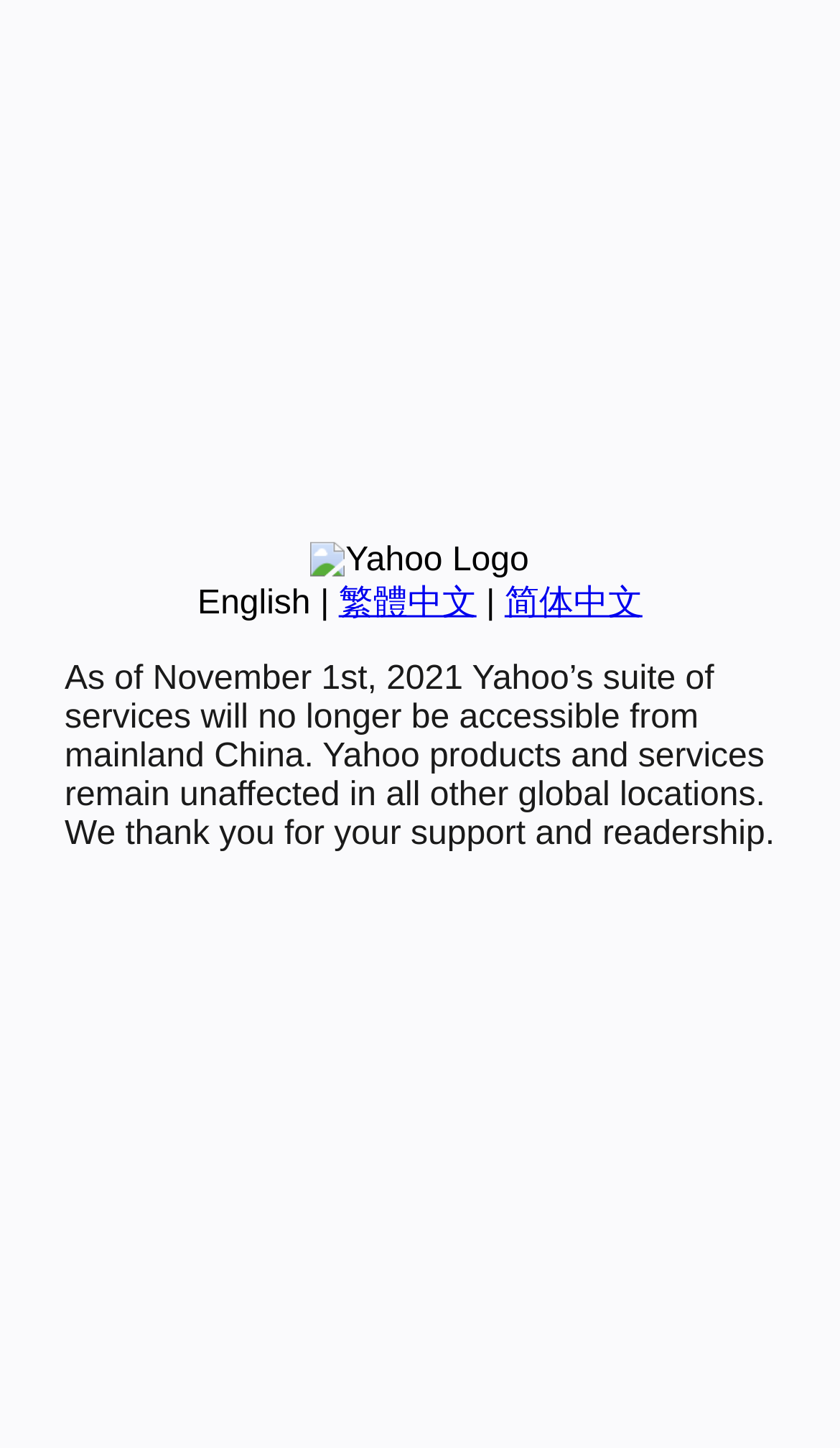Identify the bounding box of the HTML element described as: "简体中文".

[0.601, 0.404, 0.765, 0.429]